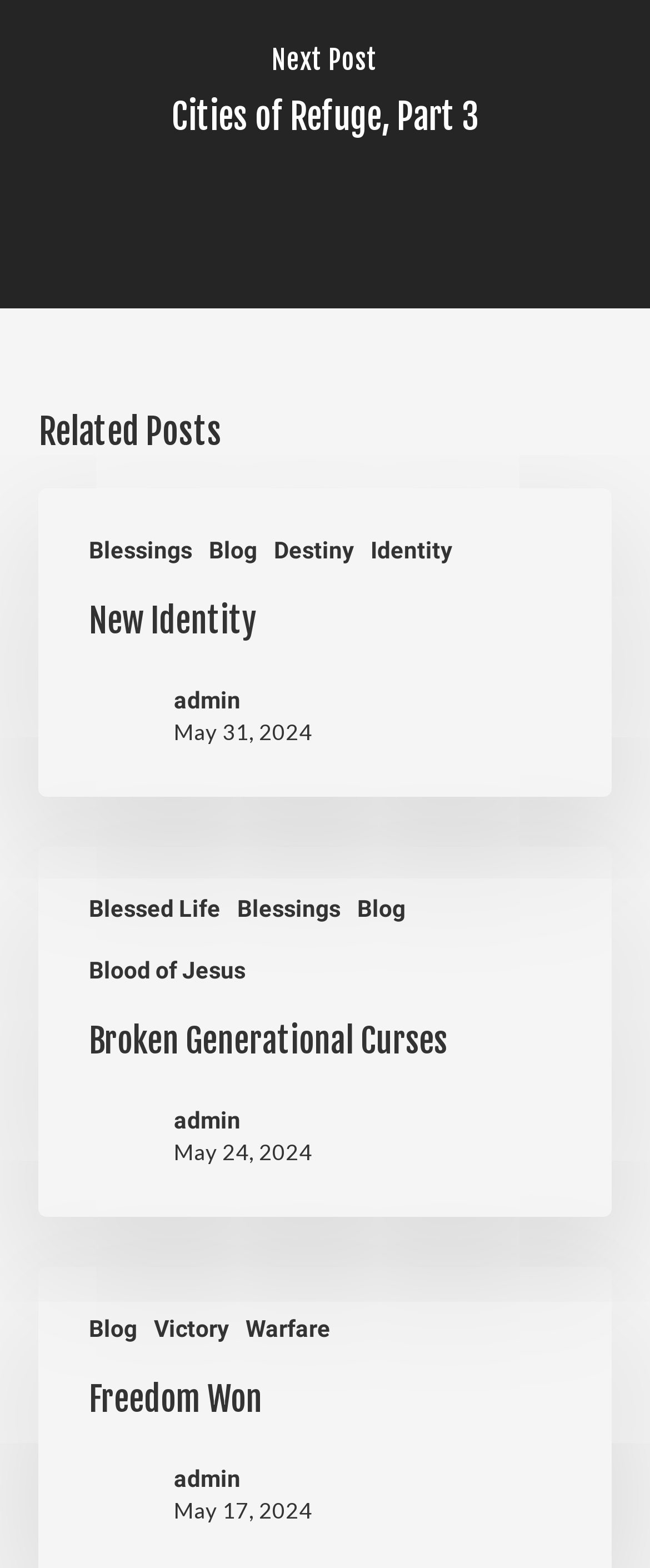Please mark the bounding box coordinates of the area that should be clicked to carry out the instruction: "Visit the 'Blessings' page".

[0.137, 0.342, 0.296, 0.362]